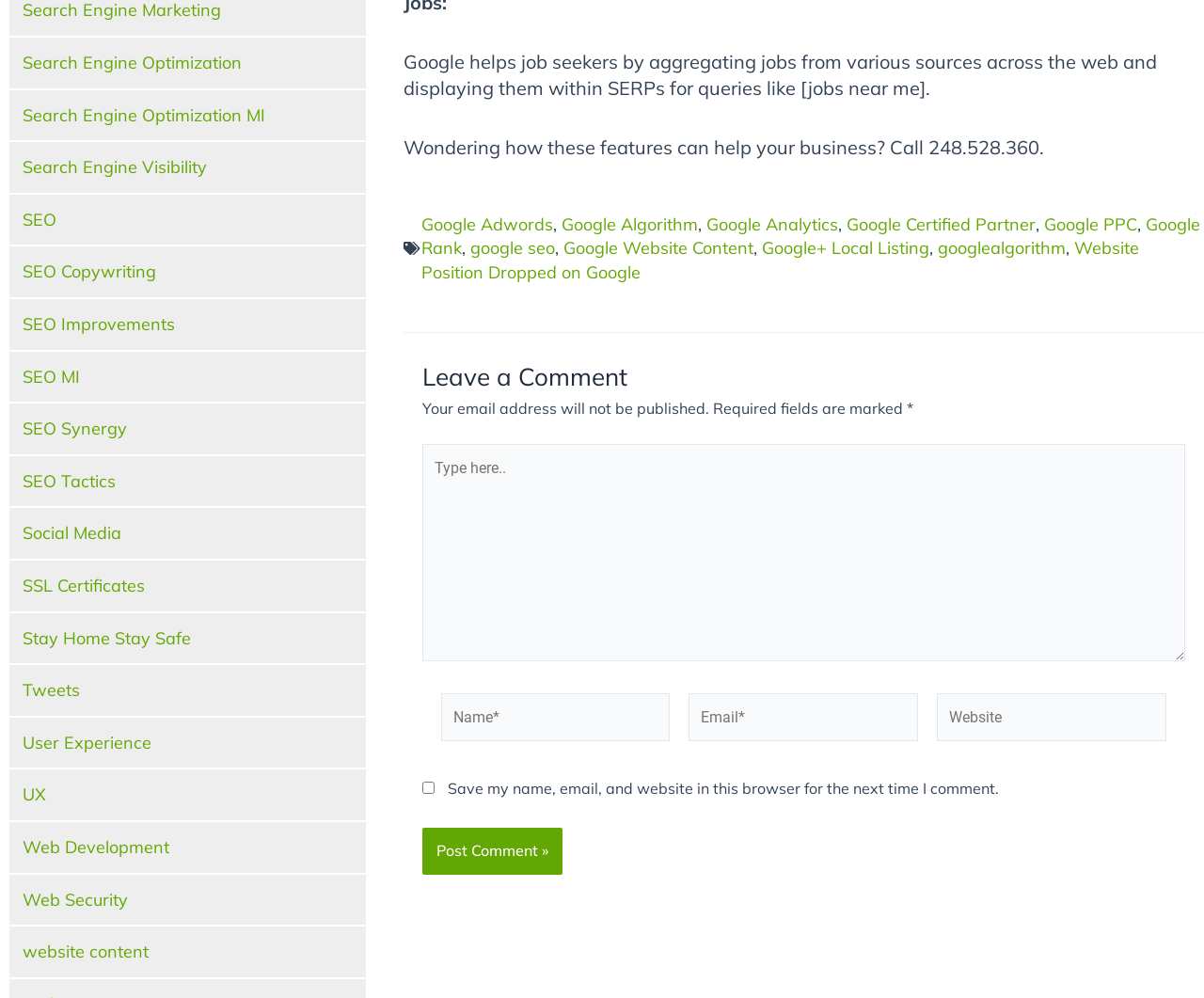Determine the bounding box coordinates of the clickable region to carry out the instruction: "Click on Post Comment".

[0.35, 0.829, 0.467, 0.876]